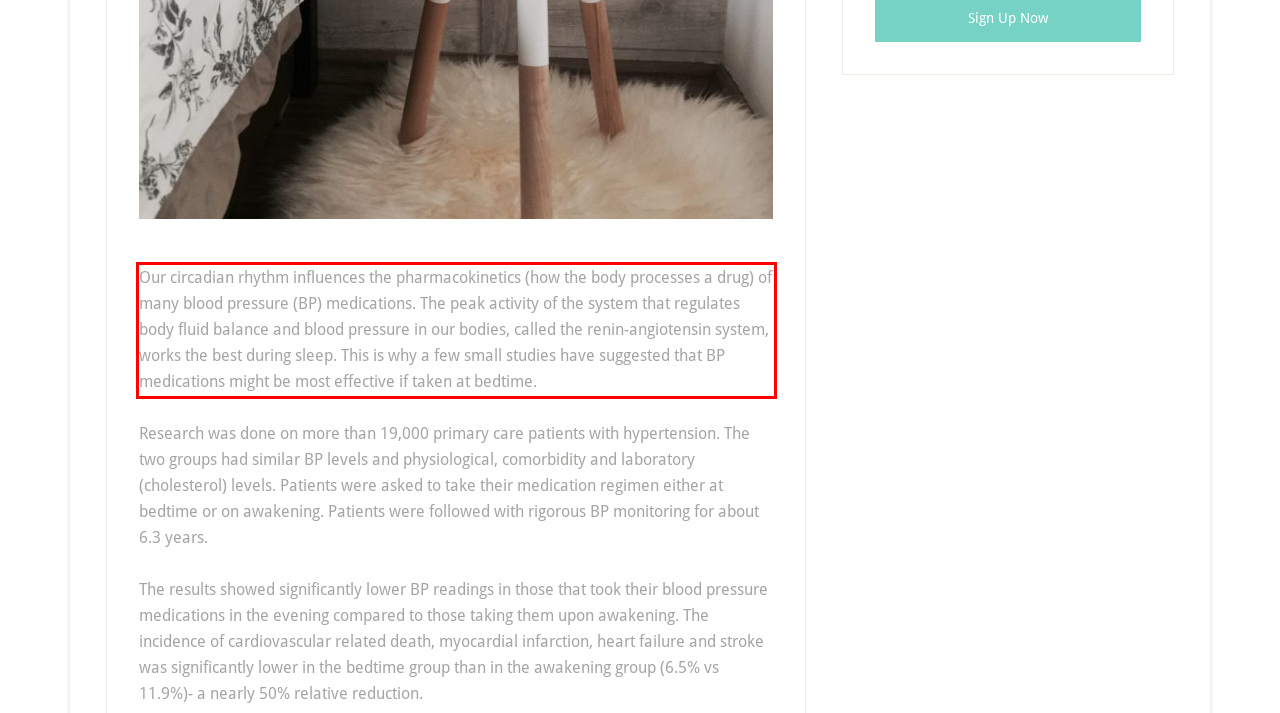The screenshot you have been given contains a UI element surrounded by a red rectangle. Use OCR to read and extract the text inside this red rectangle.

Our circadian rhythm influences the pharmacokinetics (how the body processes a drug) of many blood pressure (BP) medications. The peak activity of the system that regulates body fluid balance and blood pressure in our bodies, called the renin-angiotensin system, works the best during sleep. This is why a few small studies have suggested that BP medications might be most effective if taken at bedtime.